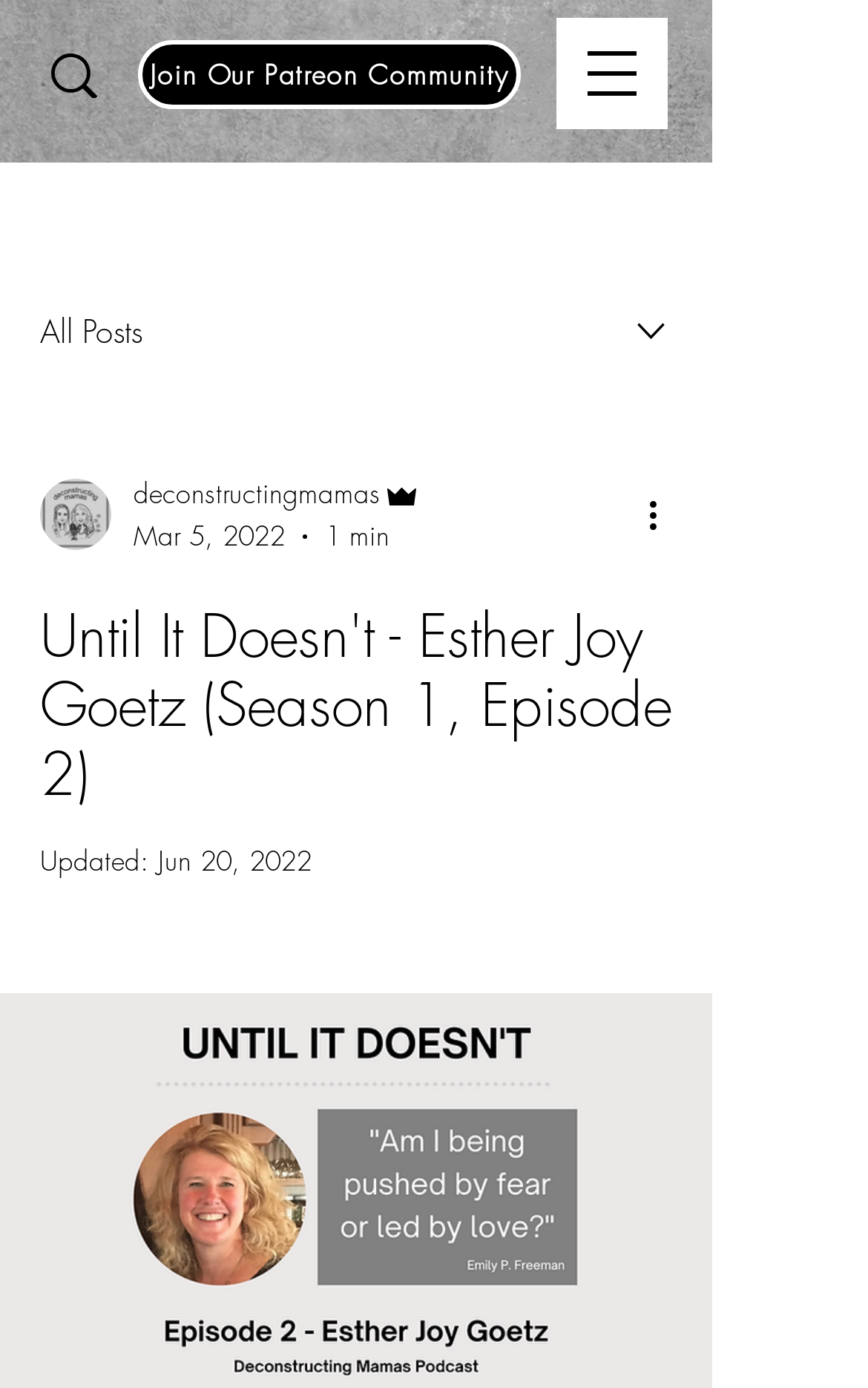What is the function of the combobox?
Look at the screenshot and respond with one word or a short phrase.

Select an option